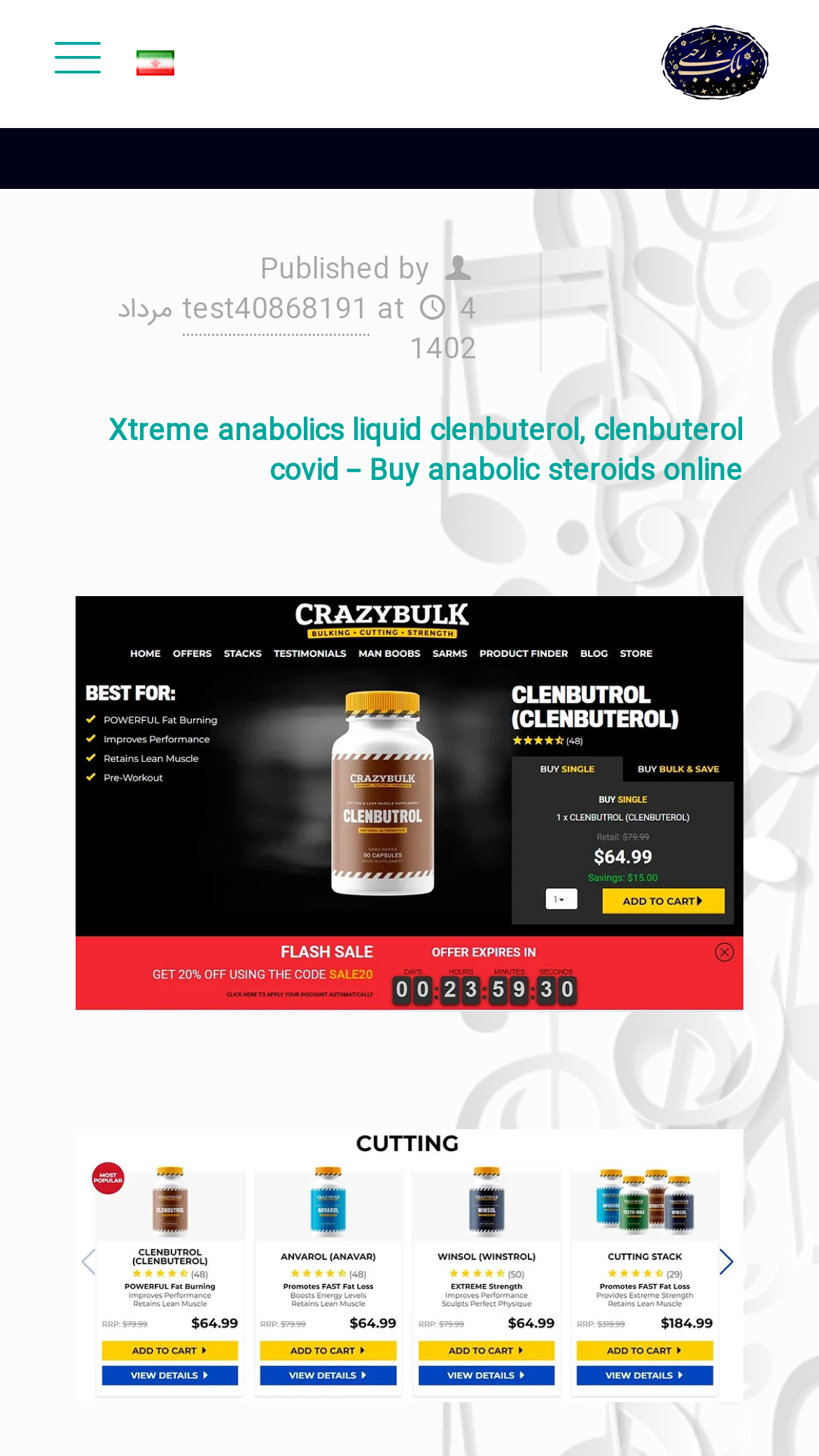Indicate the bounding box coordinates of the clickable region to achieve the following instruction: "open mobile menu."

[0.051, 0.019, 0.138, 0.068]